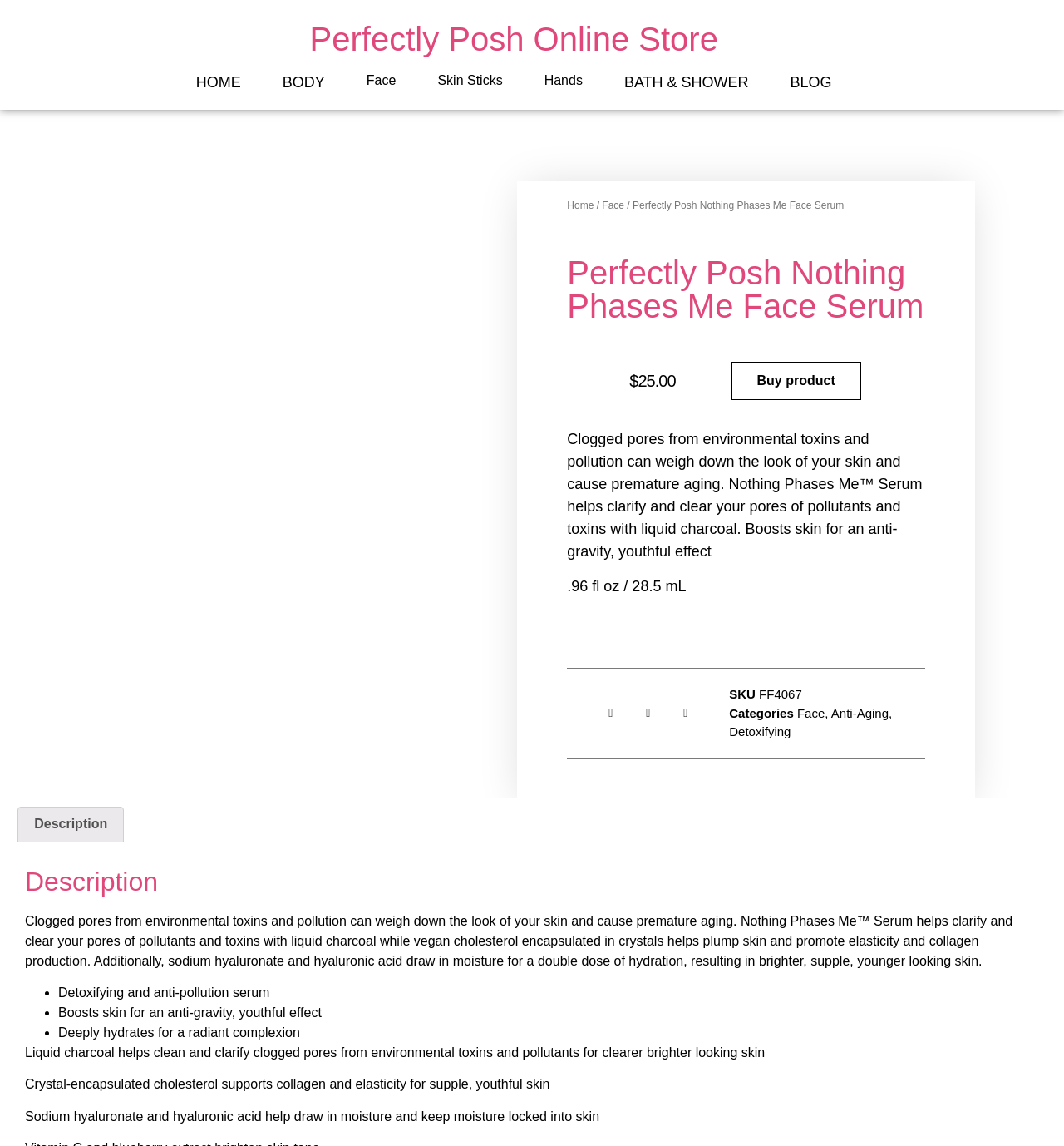Answer this question in one word or a short phrase: What is the name of the face serum?

Perfectly Posh Nothing Phases Me Face Serum